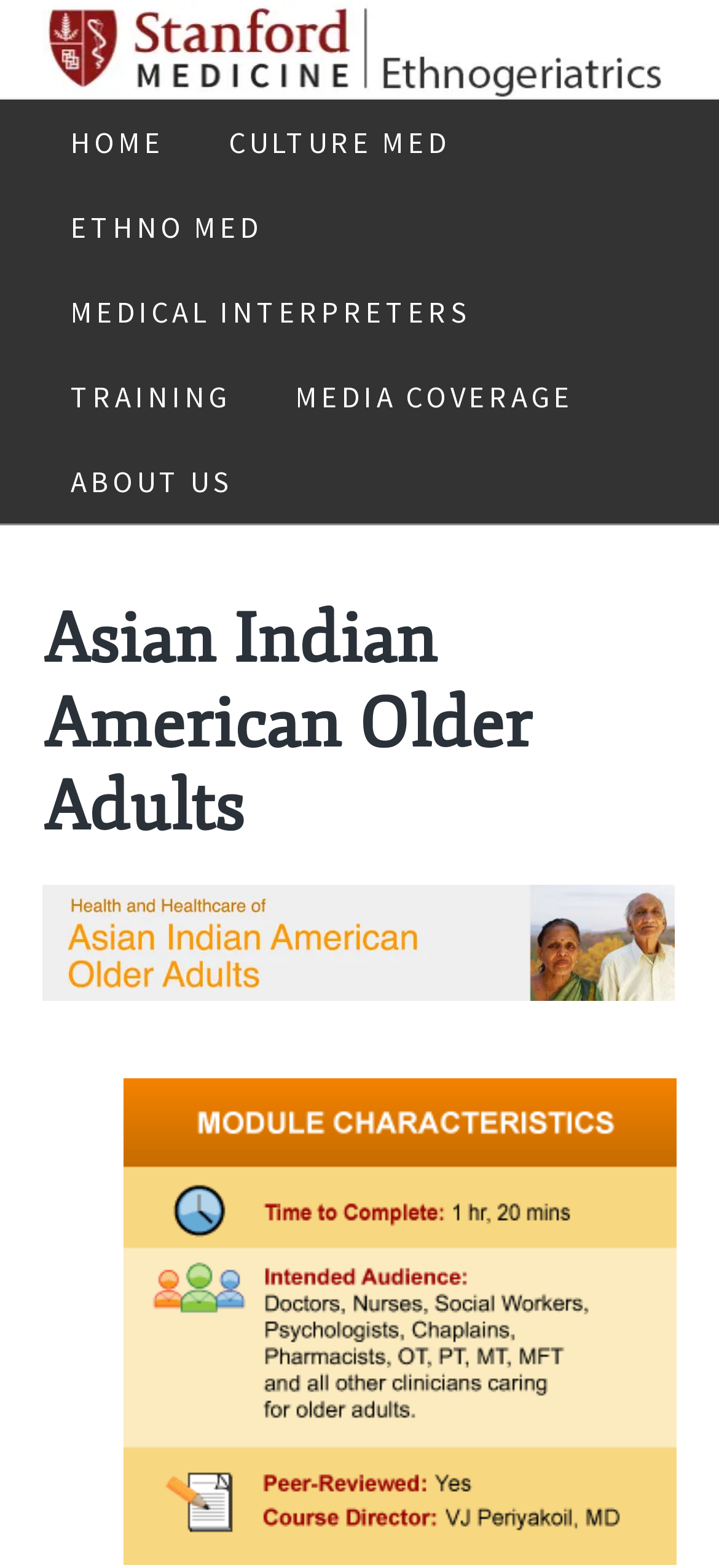How many links are there in the main navigation?
Using the image, give a concise answer in the form of a single word or short phrase.

7